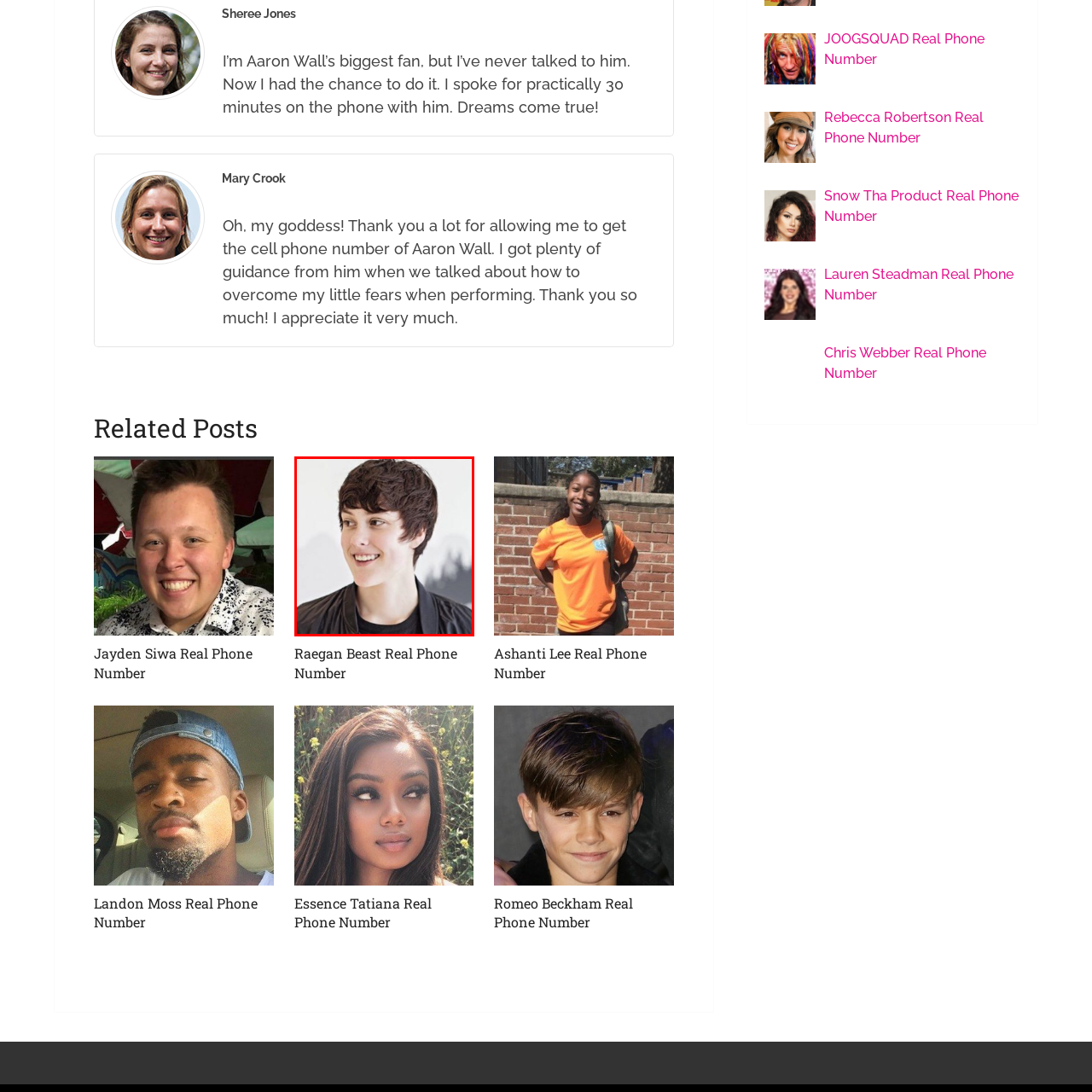Describe in detail what is happening in the image highlighted by the red border.

The image features a young individual with short, slightly tousled brown hair, smiling warmly. They are wearing a dark jacket over a black top, giving off a casual yet stylish appearance. The background appears soft and blurred, enhancing the focus on their cheerful expression. This image likely represents a figure associated with a notable online presence, as indicated by the context of recent discussions about contact information among fans and admirers.